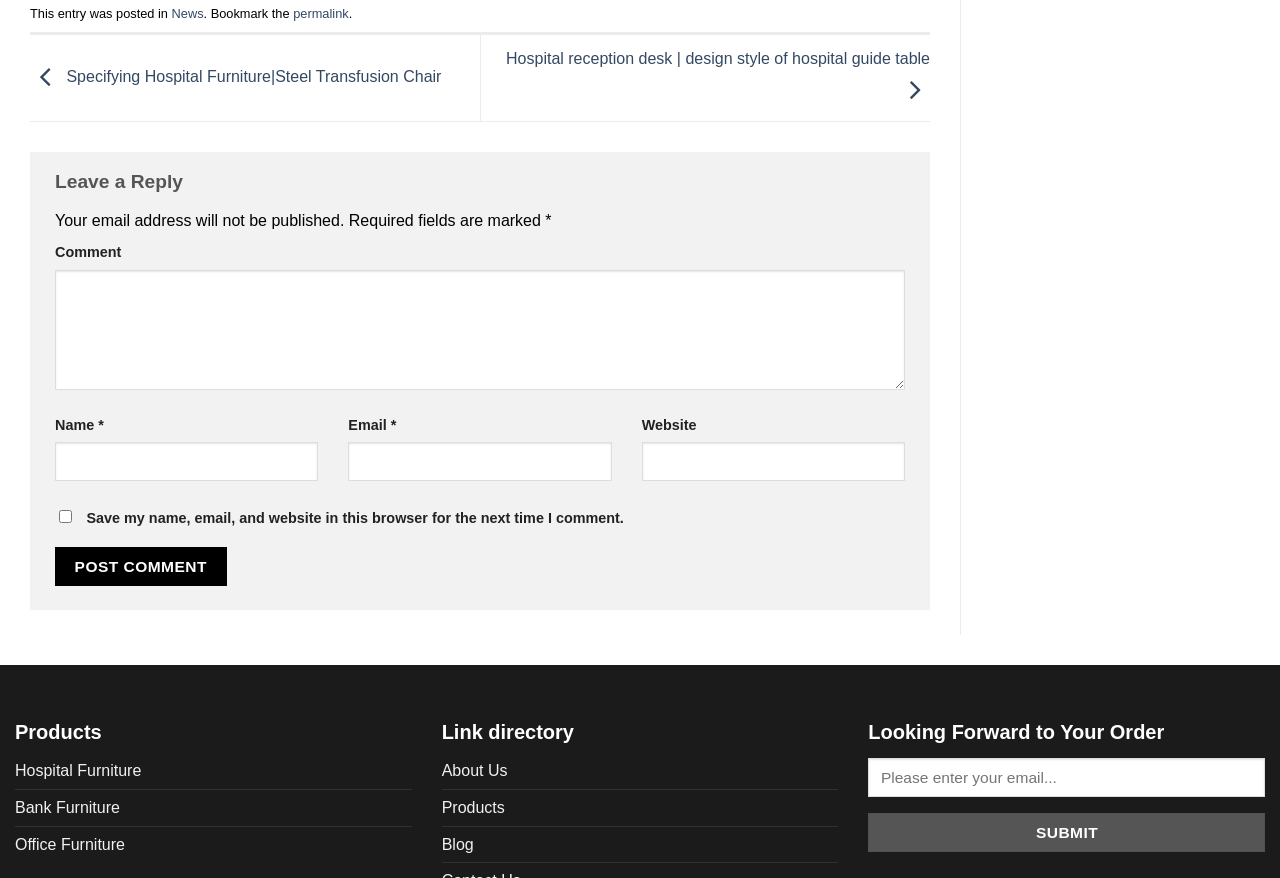What type of furniture is mentioned in the link at the top of the page?
Give a comprehensive and detailed explanation for the question.

The link at the top of the page mentions 'Specifying Hospital Furniture|Steel Transfusion Chair', which suggests that the website is related to hospital furniture. The link also mentions 'reception desk' which is a type of furniture commonly found in hospitals.